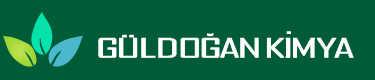Thoroughly describe what you see in the image.

The image features the logo of Güldoğan Kimya, a company established in 1998, emphasizing its commitment to environmental protection. The logo incorporates stylized green leaves, symbolizing sustainability and eco-friendliness, alongside the company’s name presented in a modern, bold font. The background is a deep green, enhancing the natural theme and conveying a sense of reliability and growth. This visual representation aligns with Güldoğan Kimya’s mission to innovate in their field while prioritizing ecological responsibility.